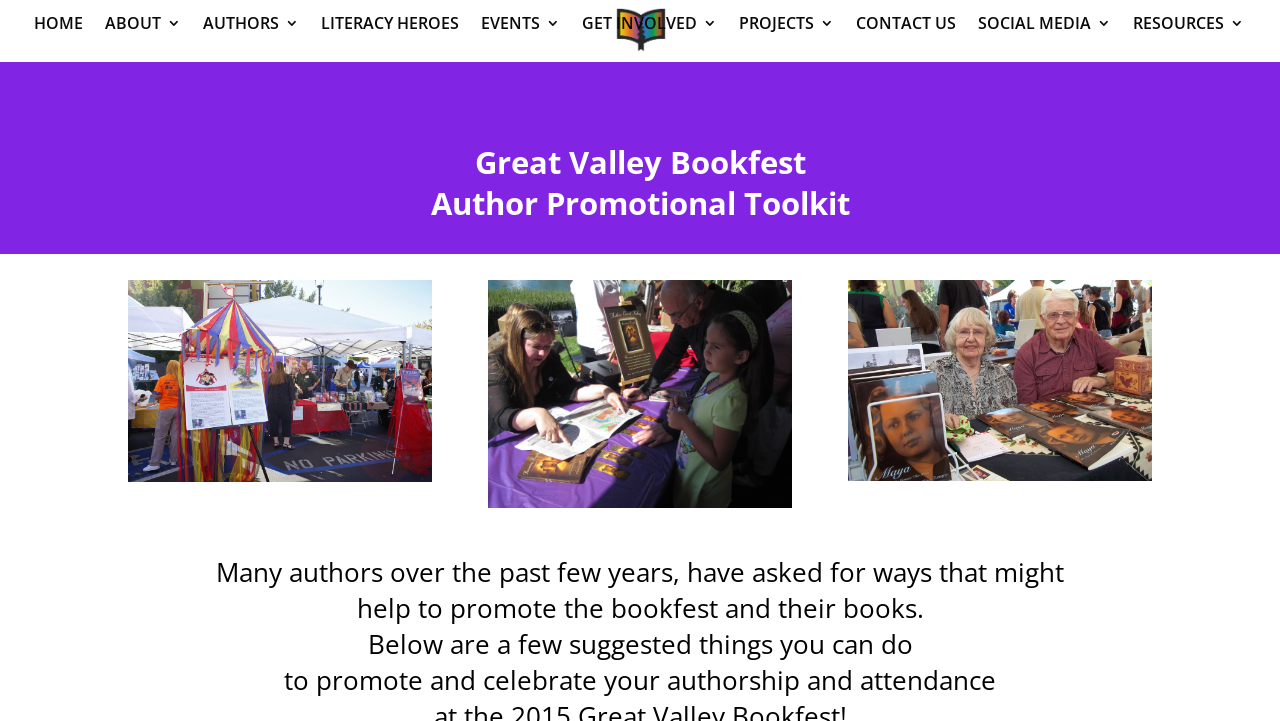Give a concise answer using one word or a phrase to the following question:
What is the title of the event?

Great Valley Bookfest